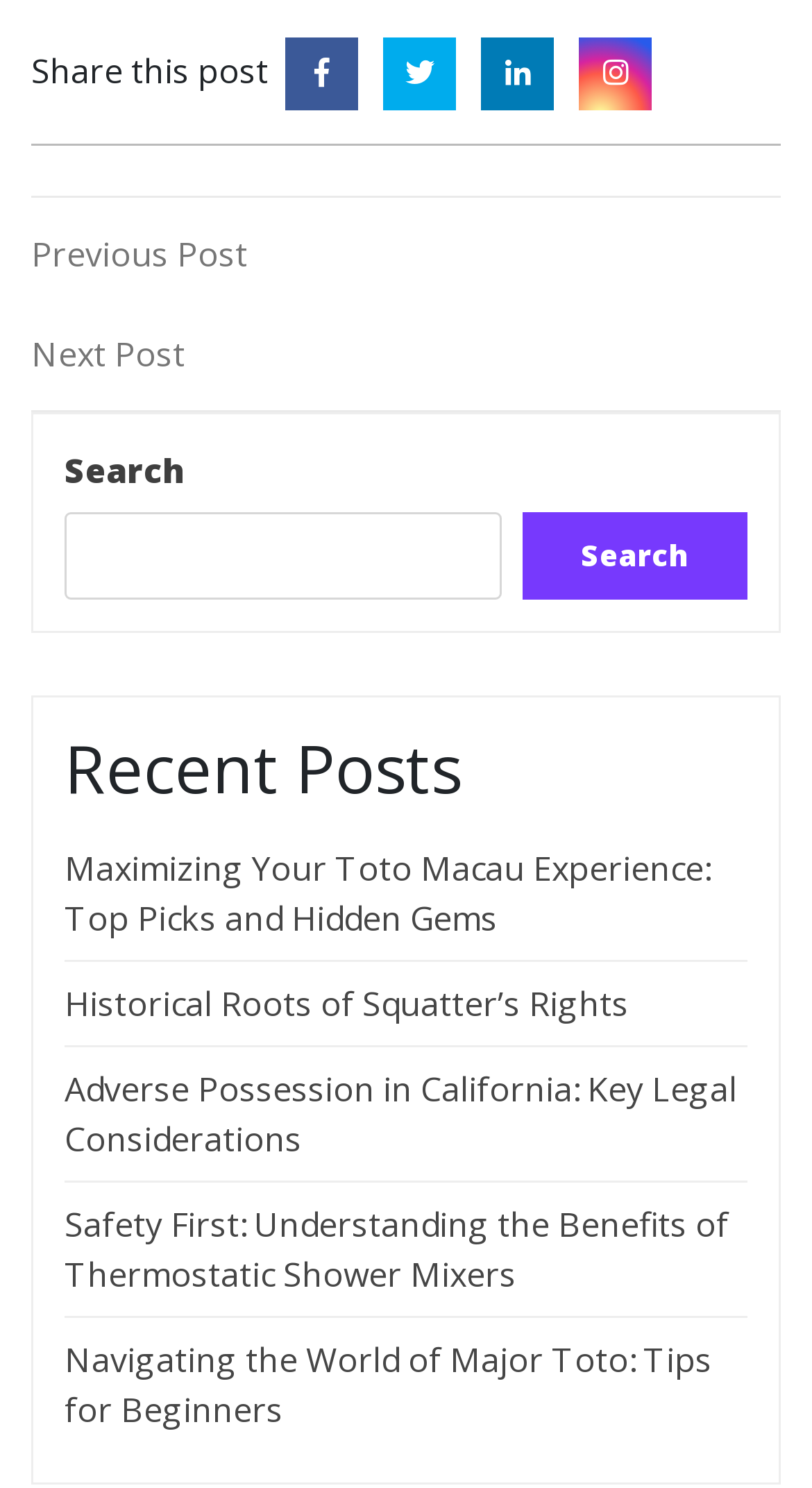Identify the bounding box coordinates of the clickable region required to complete the instruction: "Go to the next post". The coordinates should be given as four float numbers within the range of 0 and 1, i.e., [left, top, right, bottom].

[0.038, 0.221, 0.962, 0.254]